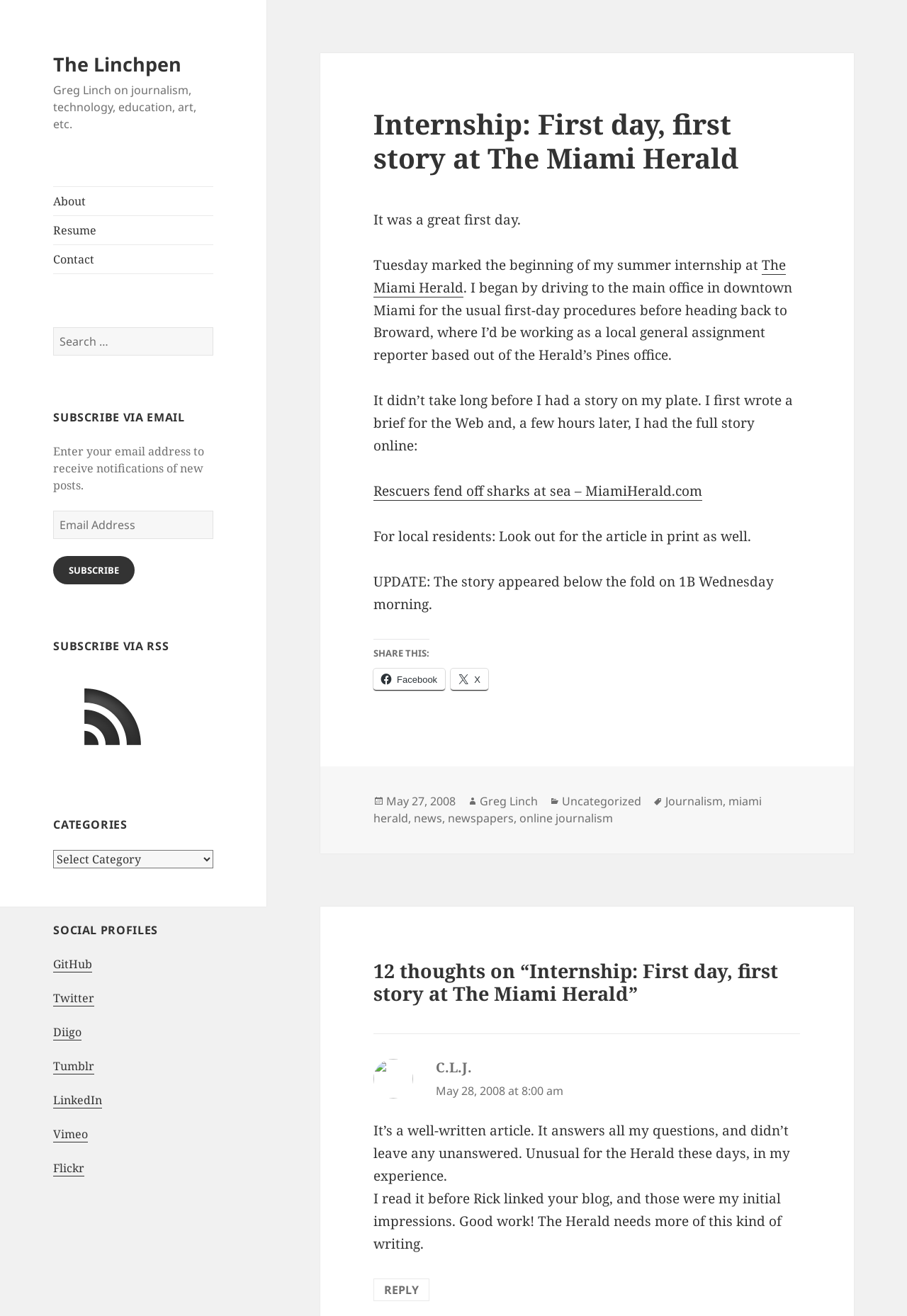What is the author's name?
Give a single word or phrase answer based on the content of the image.

Greg Linch